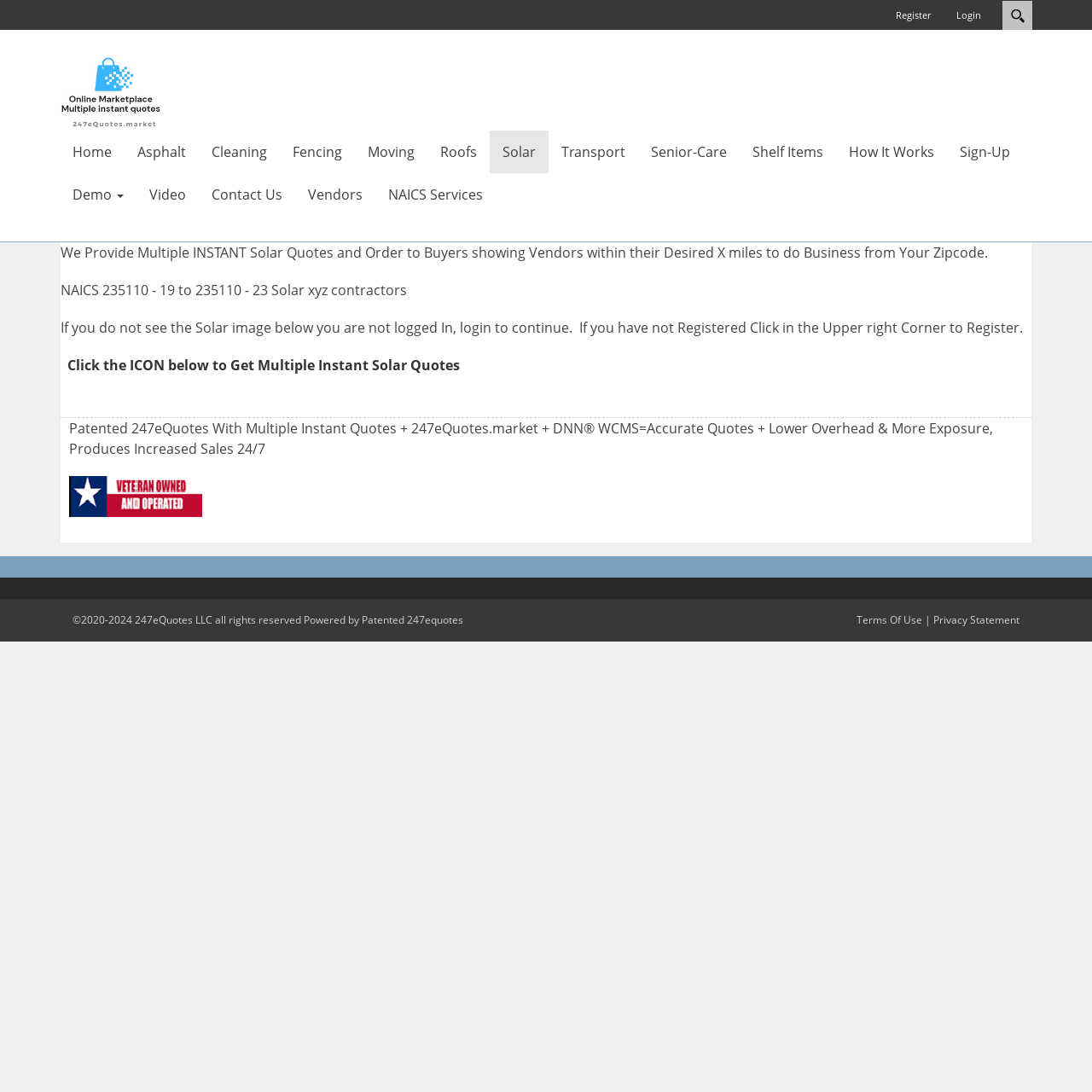Please identify the bounding box coordinates of the element I need to click to follow this instruction: "register".

[0.809, 0.001, 0.864, 0.027]